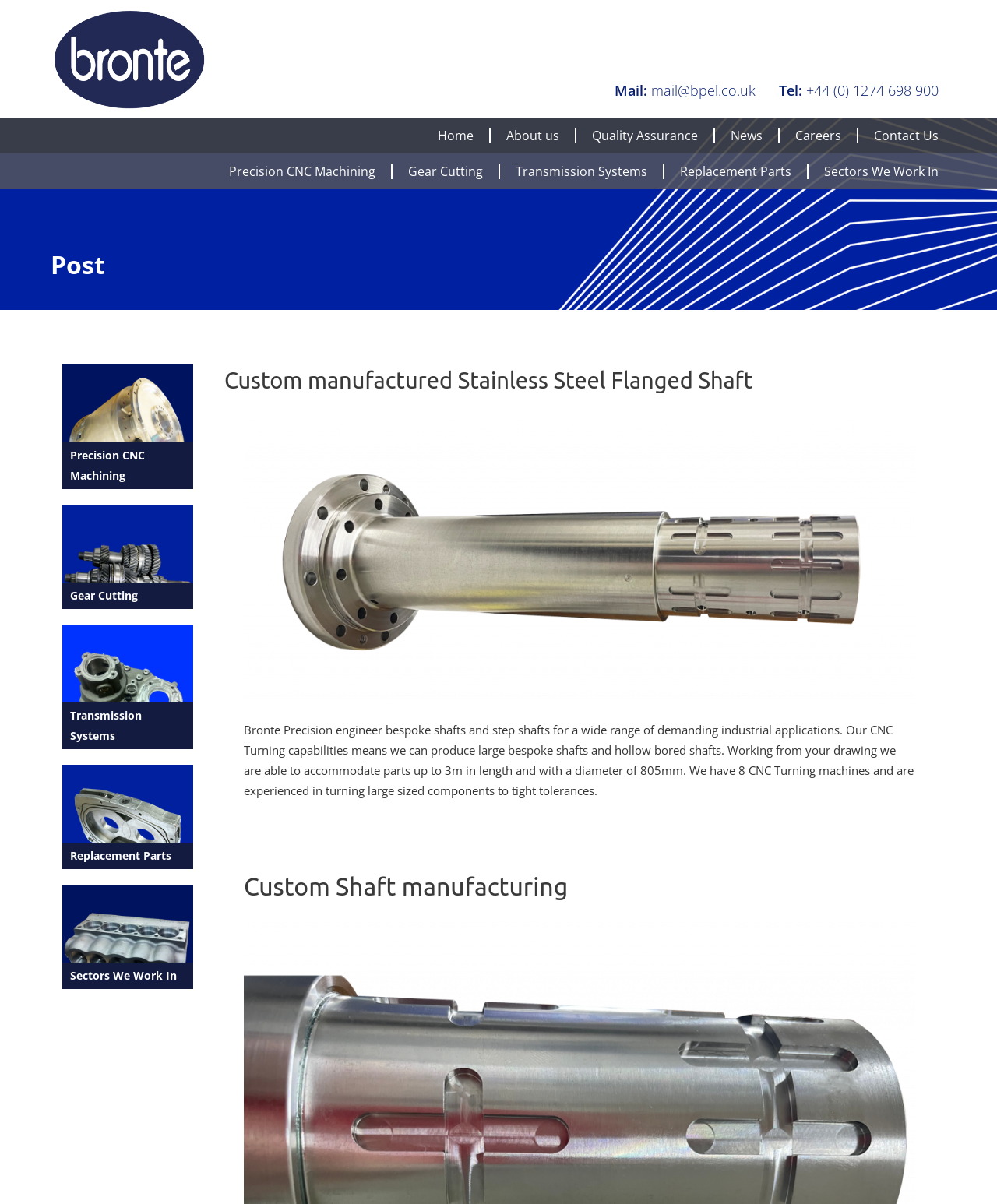How many CNC Turning machines are available?
Please answer the question with as much detail and depth as you can.

The webpage mentions that Bronte Precision Engineering Limited has 8 CNC Turning machines, which enables them to produce large bespoke shafts and hollow bored shafts.